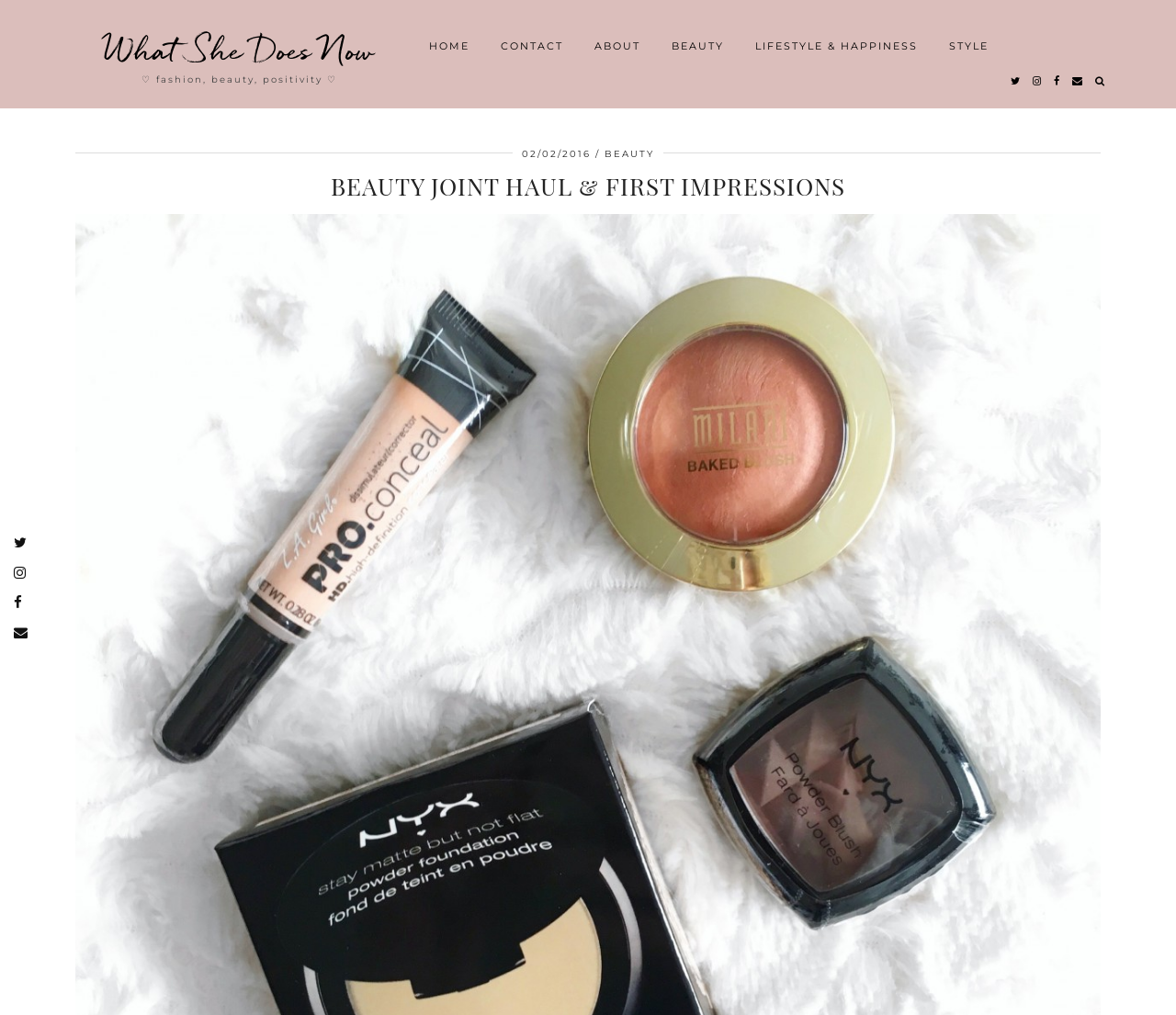What is the category of the current post?
Please answer the question as detailed as possible based on the image.

I determined the category by looking at the header section of the webpage, where it says 'BEAUTY JOINT HAUL & FIRST IMPRESSIONS'. This suggests that the current post is related to beauty.